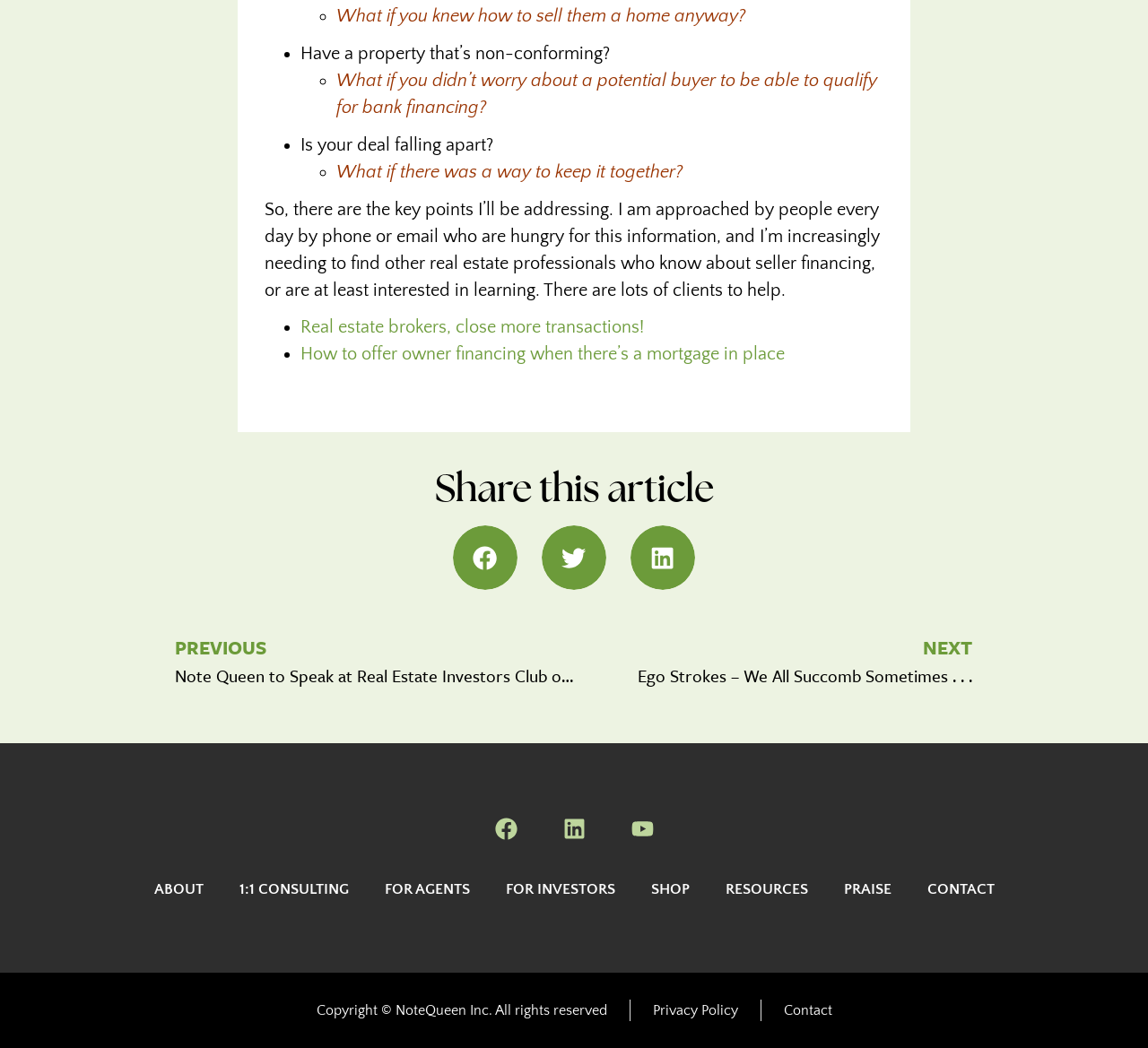Respond to the following question using a concise word or phrase: 
What is the author's intention?

To educate